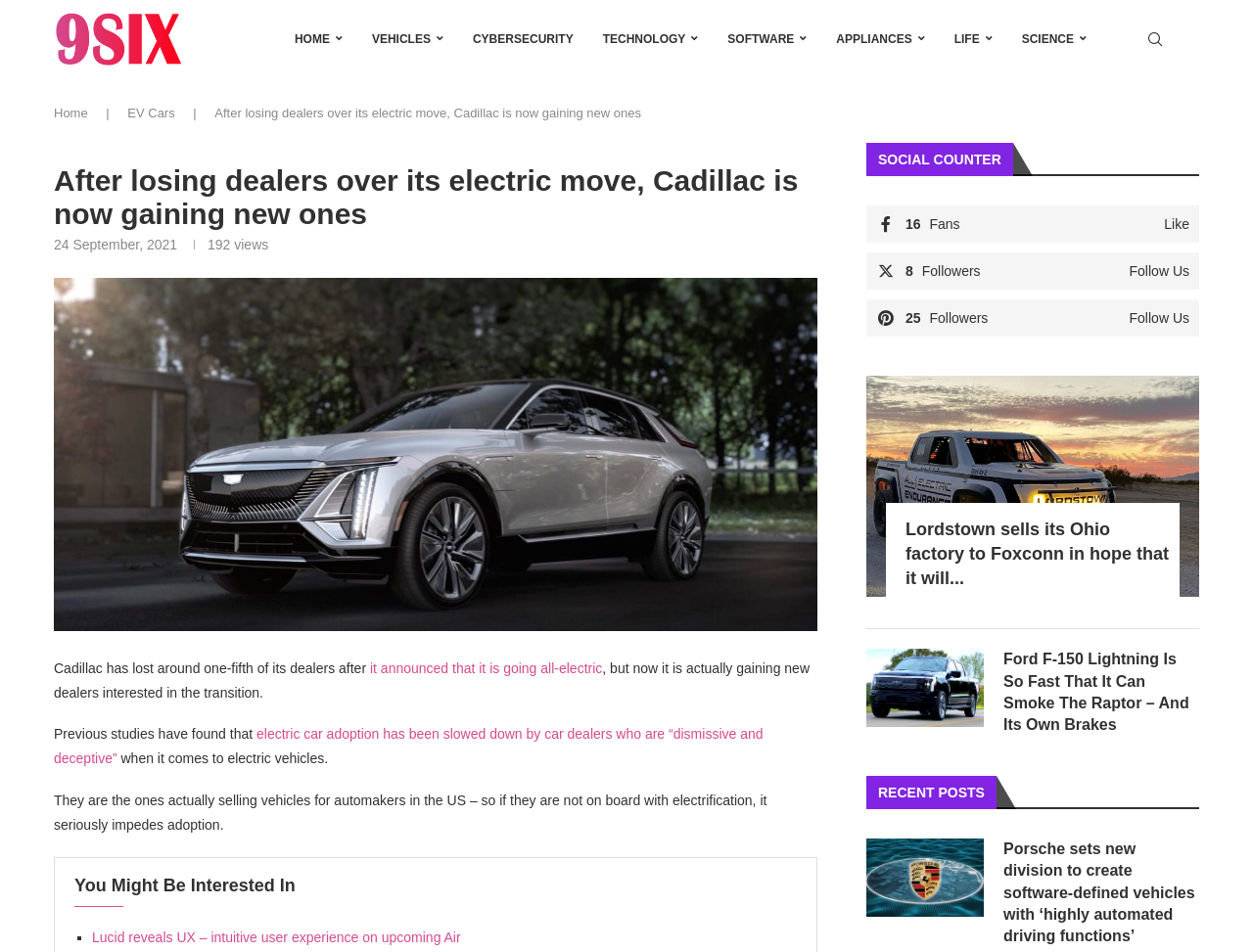Locate the bounding box coordinates of the area to click to fulfill this instruction: "Click on the HOME link". The bounding box should be presented as four float numbers between 0 and 1, in the order [left, top, right, bottom].

[0.223, 0.0, 0.285, 0.083]